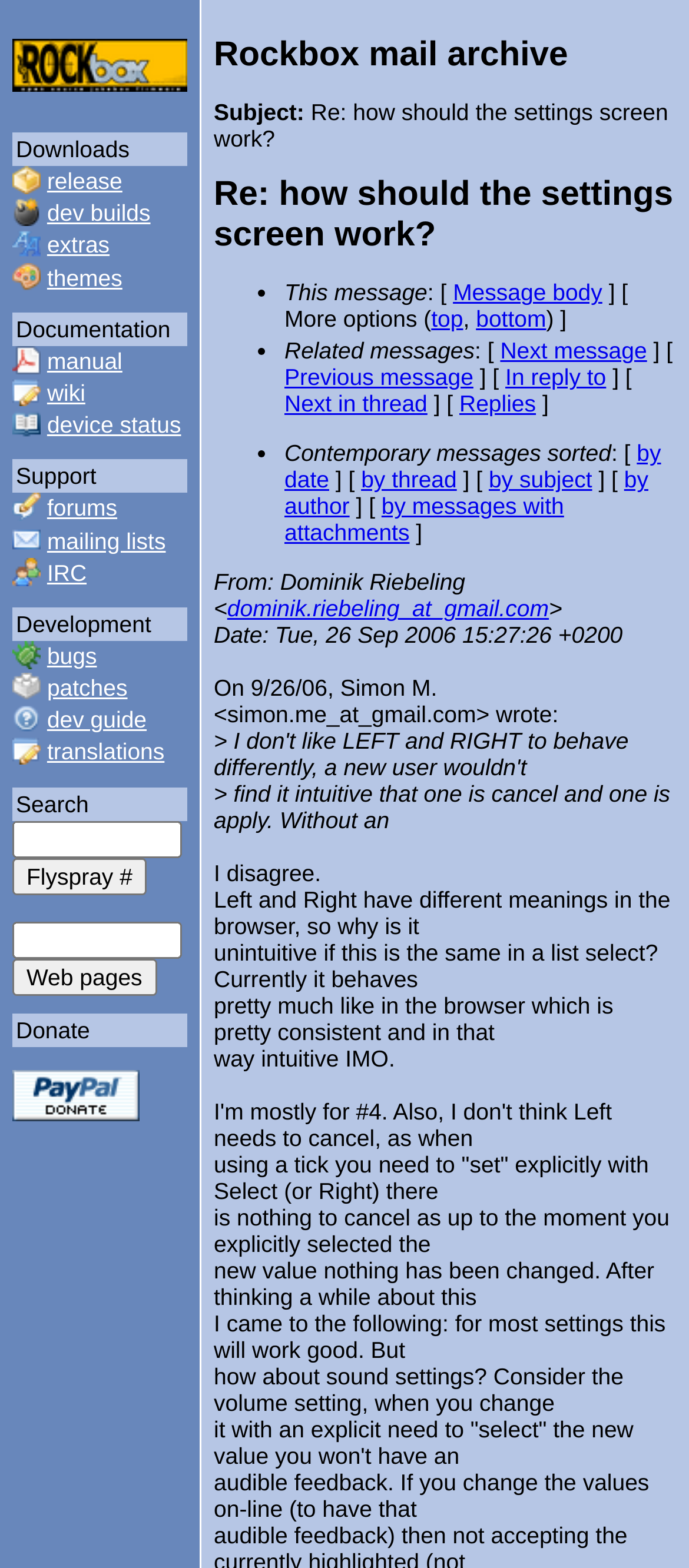Detail the various sections and features of the webpage.

The webpage is about Rockbox, a digital music player firmware, and its mail archive. At the top, there is a link to the Rockbox.org home page, accompanied by an image. Below this, there are several links to different sections, including Downloads, Documentation, Support, and Development, each with an accompanying image. 

To the right of these links, there is a search bar with a button labeled "Flyspray #" and another button labeled "Web pages". Below this, there is a button to donate to Rockbox.

The main content of the page is a mail archive, with a heading "Rockbox mail archive" at the top. Below this, there is a thread of emails, with the most recent message at the top. Each message has a heading with the subject of the email, followed by the sender's name and email address, and the date and time the email was sent. The body of the email is displayed below this, with links to reply to the email or view the entire thread.

There are several links within the email bodies to sort the messages by date, thread, subject, author, or messages with attachments. The emails themselves discuss the settings screen of Rockbox, with users debating the intuitive nature of the interface.